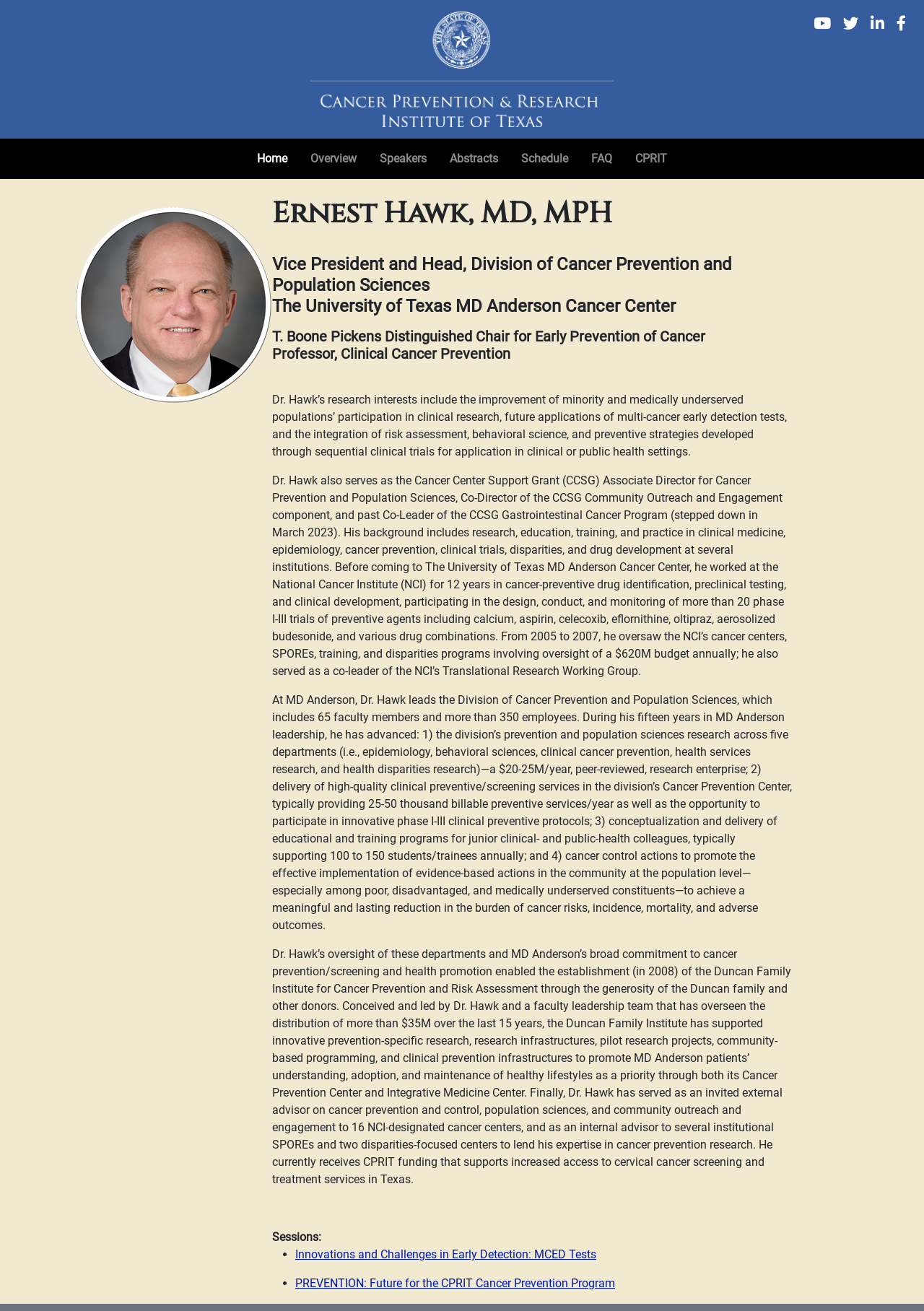Please determine the bounding box coordinates for the element that should be clicked to follow these instructions: "Read more about Innovations and Challenges in Early Detection: MCED Tests".

[0.32, 0.951, 0.857, 0.964]